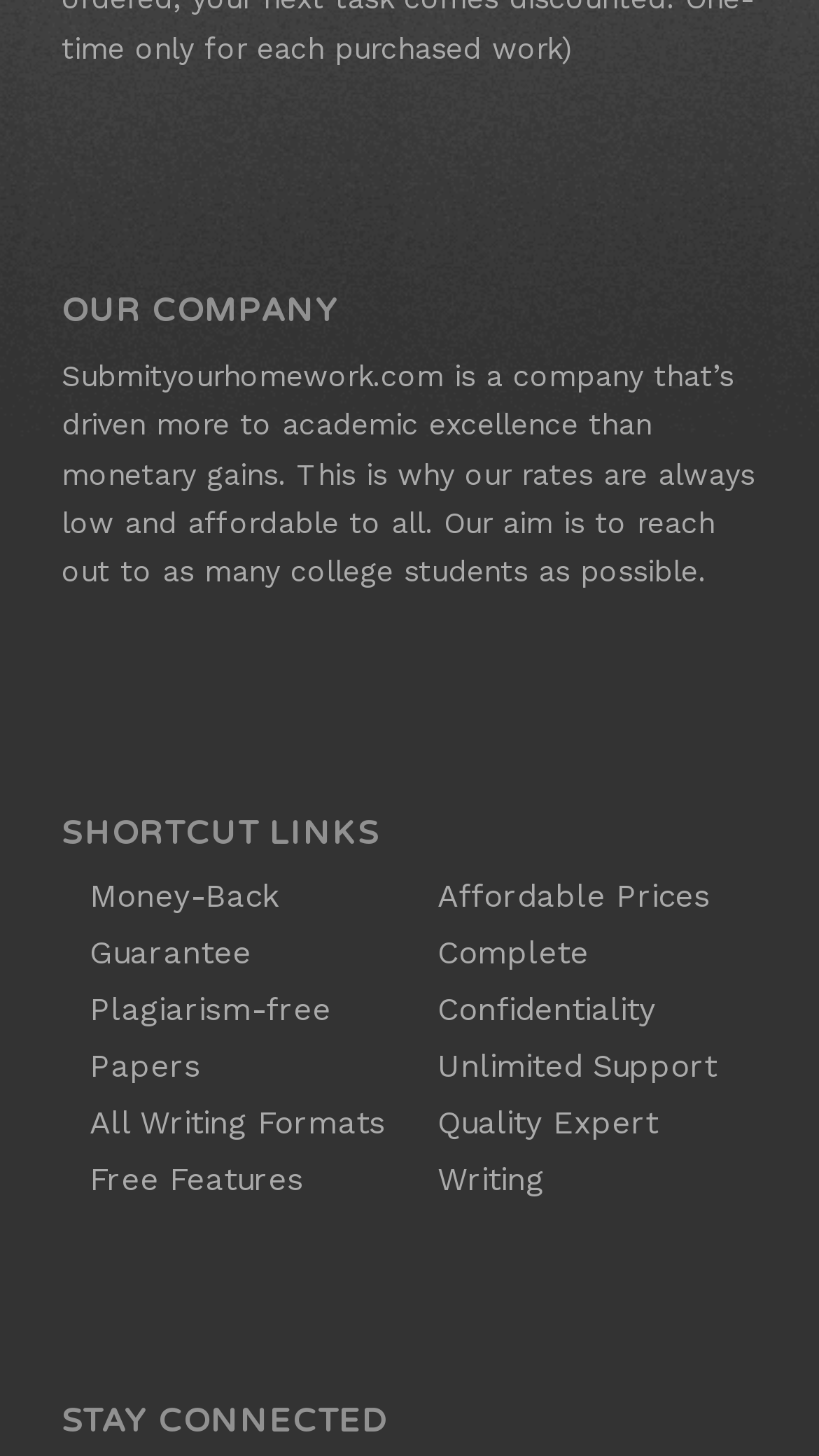Please specify the bounding box coordinates of the clickable region necessary for completing the following instruction: "Check 'Unlimited Support'". The coordinates must consist of four float numbers between 0 and 1, i.e., [left, top, right, bottom].

[0.534, 0.719, 0.875, 0.745]